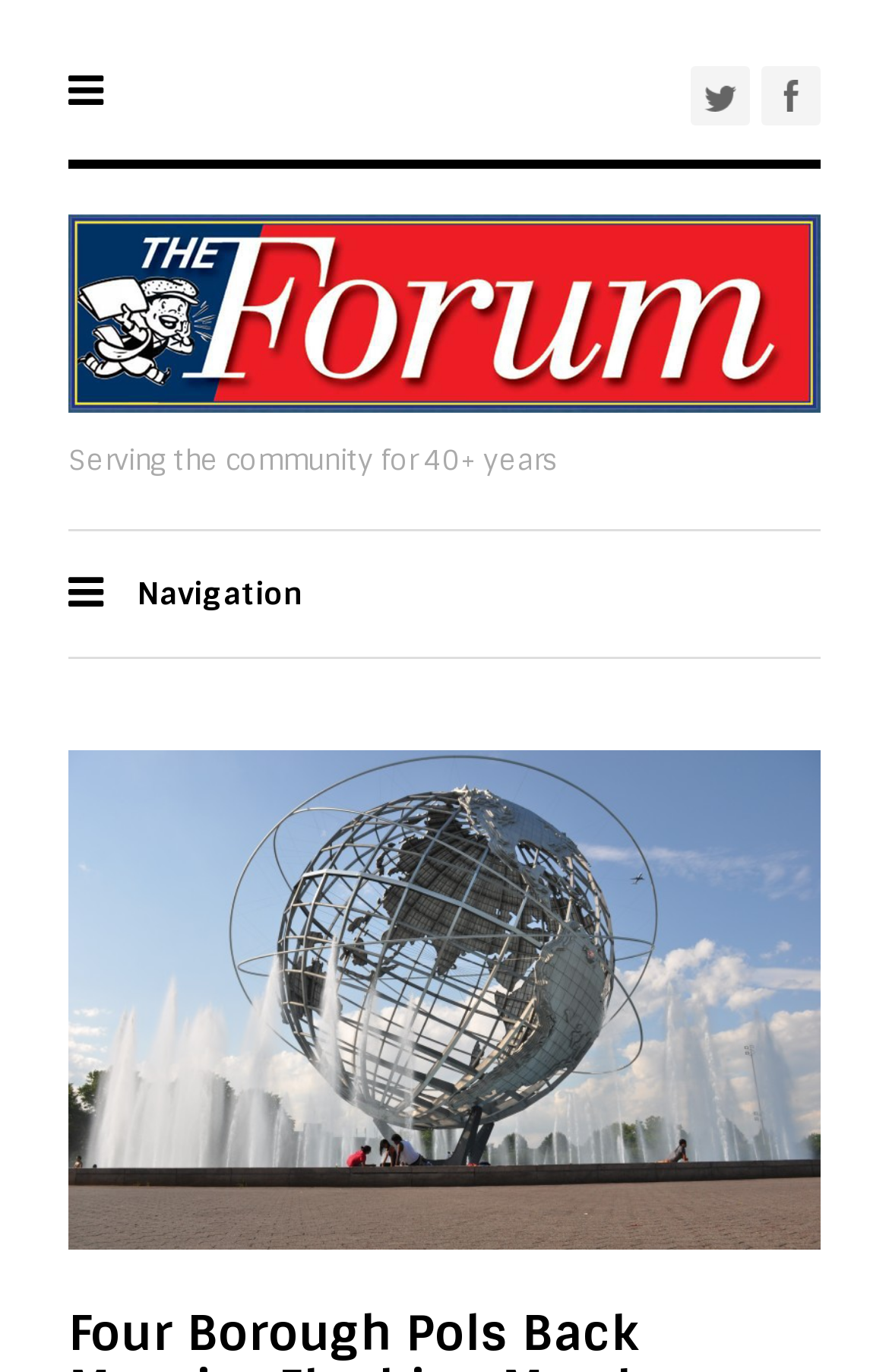What is the purpose of the combobox?
Use the image to answer the question with a single word or phrase.

Navigation